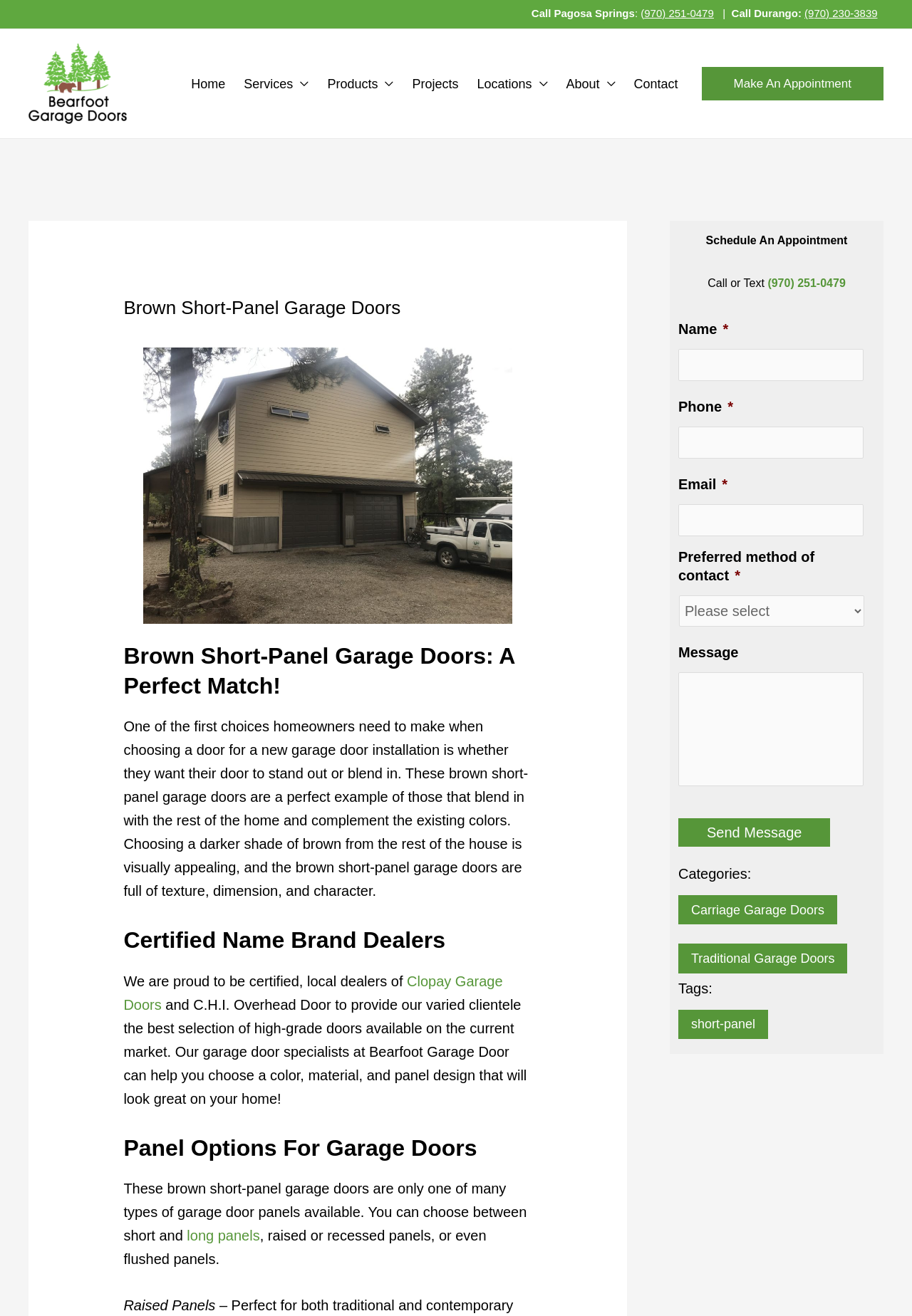Please determine the primary heading and provide its text.

Brown Short-Panel Garage Doors